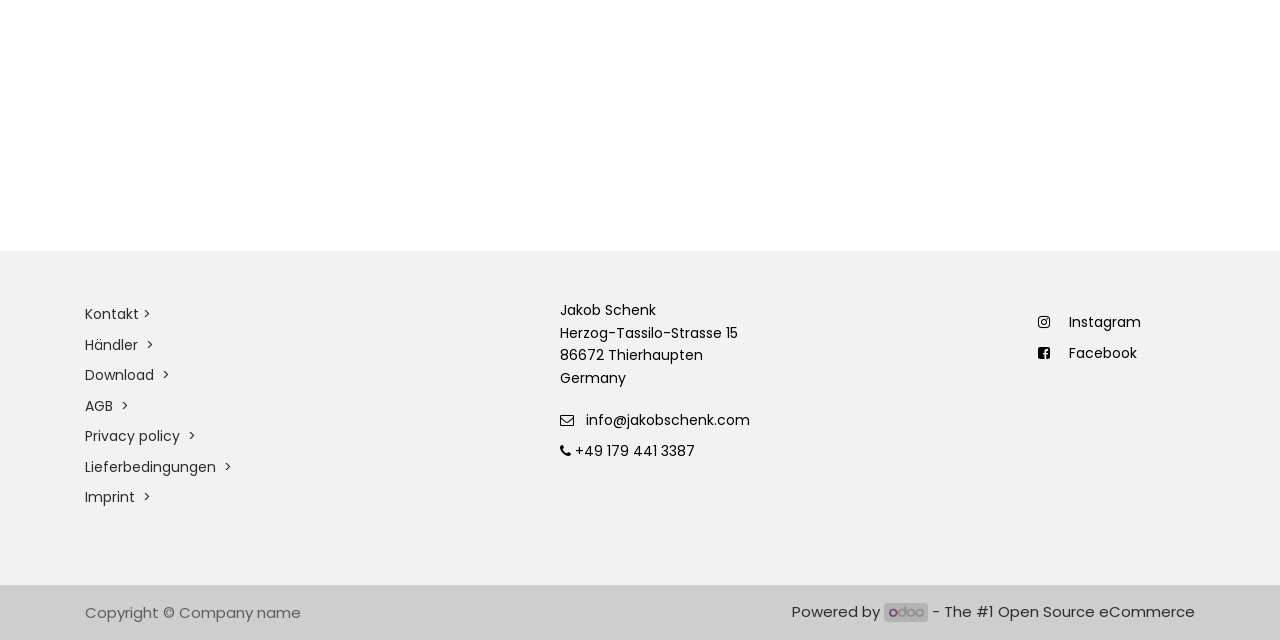Based on the element description Open Source eCommerce, identify the bounding box of the UI element in the given webpage screenshot. The coordinates should be in the format (top-left x, top-left y, bottom-right x, bottom-right y) and must be between 0 and 1.

[0.78, 0.939, 0.934, 0.972]